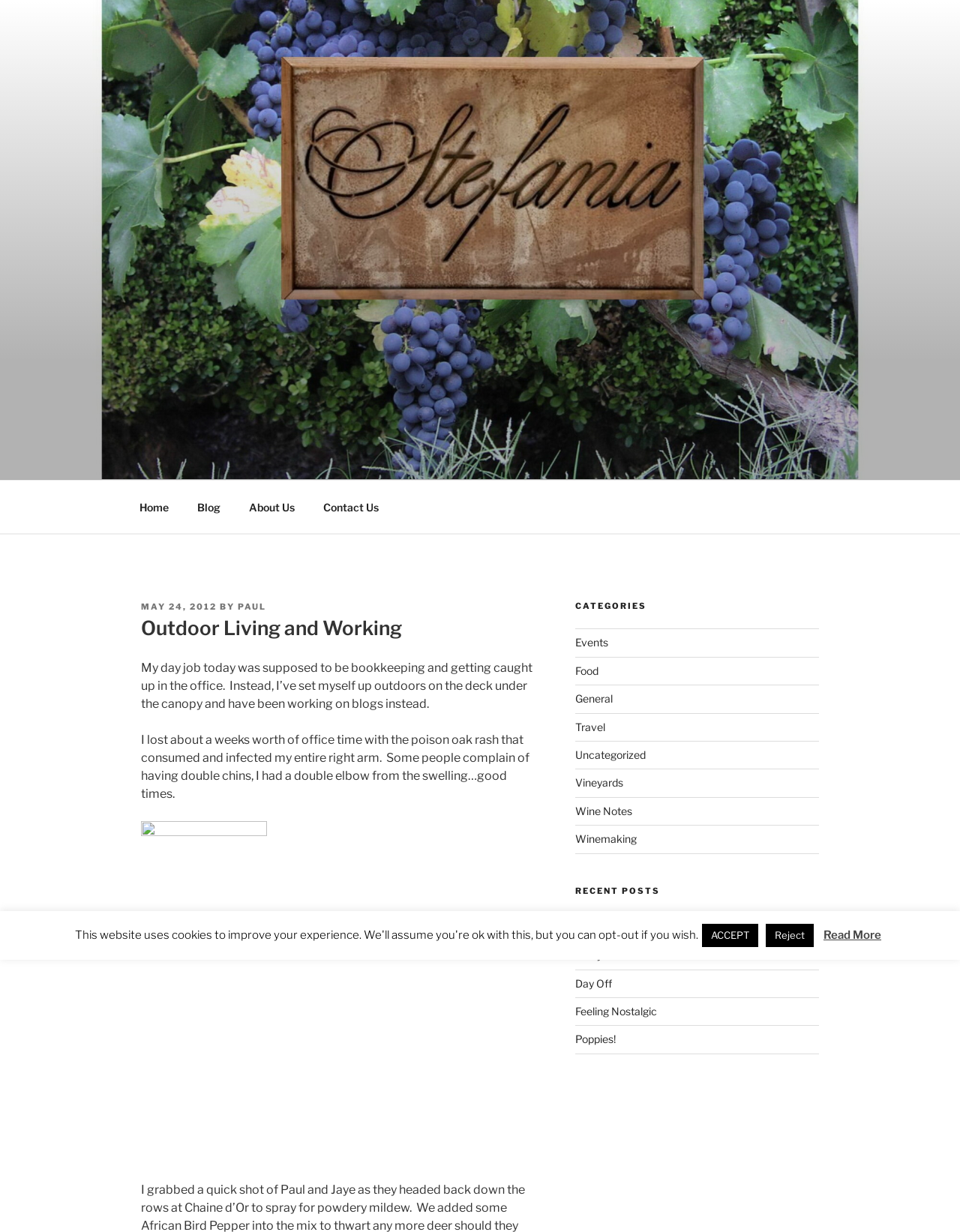Identify the bounding box coordinates necessary to click and complete the given instruction: "Check the recent post about Happy Halloween 2022".

[0.599, 0.747, 0.715, 0.758]